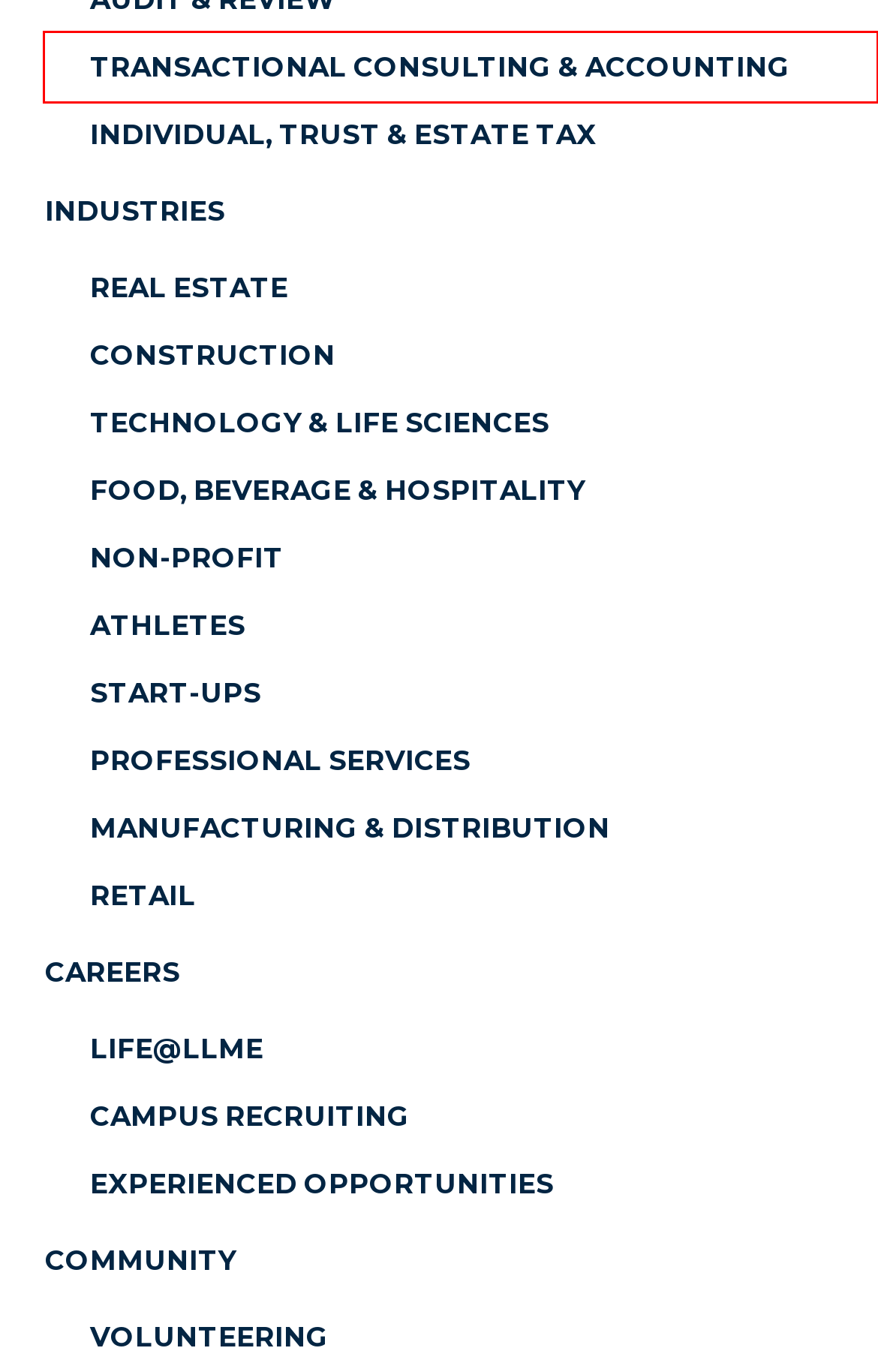You have a screenshot of a webpage, and a red bounding box highlights an element. Select the webpage description that best fits the new page after clicking the element within the bounding box. Options are:
A. Construction | LLME
B. Transactional Consulting & Accounting | LLME
C. Partners | LLME
D. Business Tax | LLME
E. San Diego Web Design - Top Rated Web Design and Web Development Agency - Tiny Frog
F. International Network | LLME
G. Athletes | LLME
H. Industries | LLME

B